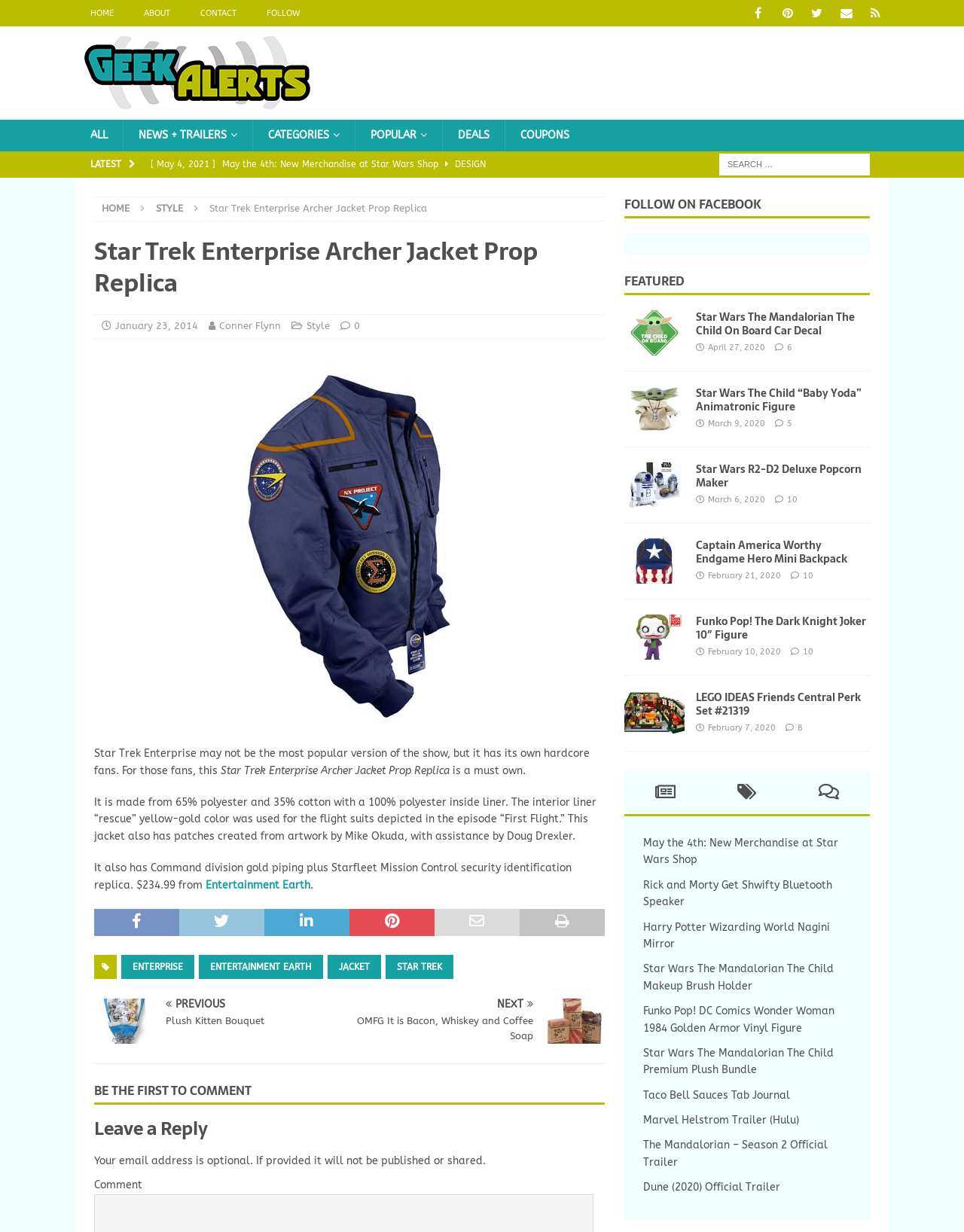Please determine the bounding box coordinates of the element to click on in order to accomplish the following task: "Follow on Facebook". Ensure the coordinates are four float numbers ranging from 0 to 1, i.e., [left, top, right, bottom].

[0.647, 0.16, 0.902, 0.177]